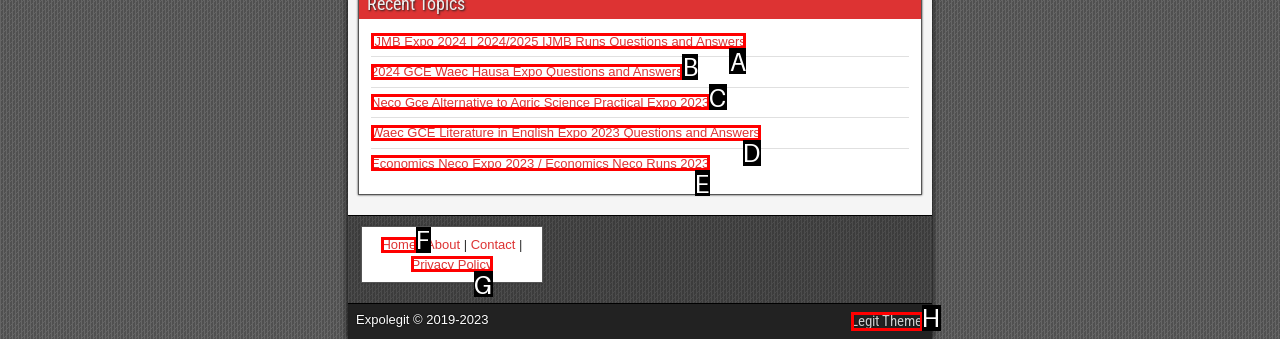Choose the option that best matches the description: 365x24x7 = Hostgator’s Customer Support
Indicate the letter of the matching option directly.

None